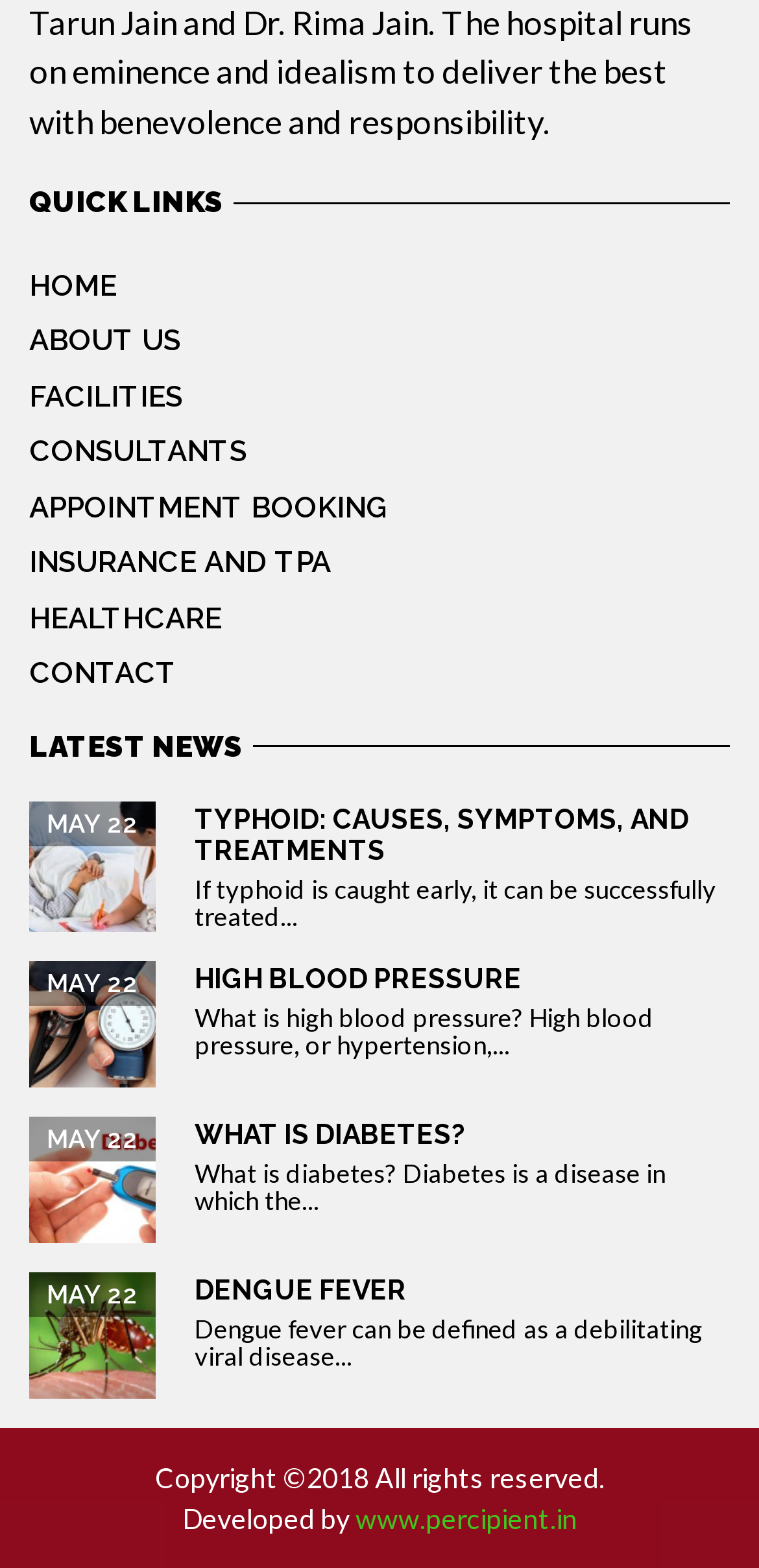Using the provided element description, identify the bounding box coordinates as (top-left x, top-left y, bottom-right x, bottom-right y). Ensure all values are between 0 and 1. Description: HealthCare

[0.038, 0.377, 0.292, 0.412]